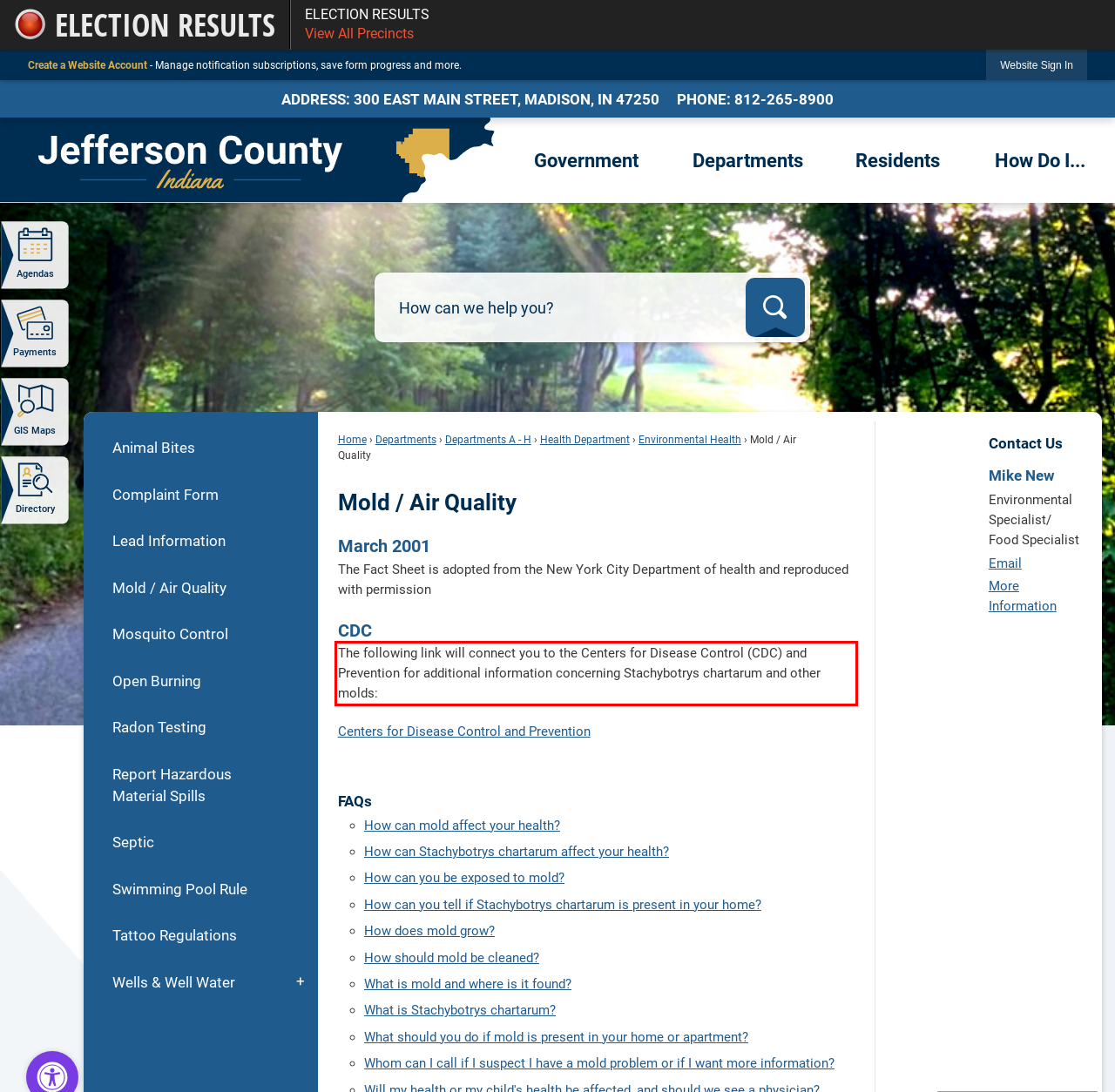Using the provided screenshot, read and generate the text content within the red-bordered area.

The following link will connect you to the Centers for Disease Control (CDC) and Prevention for additional information concerning Stachybotrys chartarum and other molds: